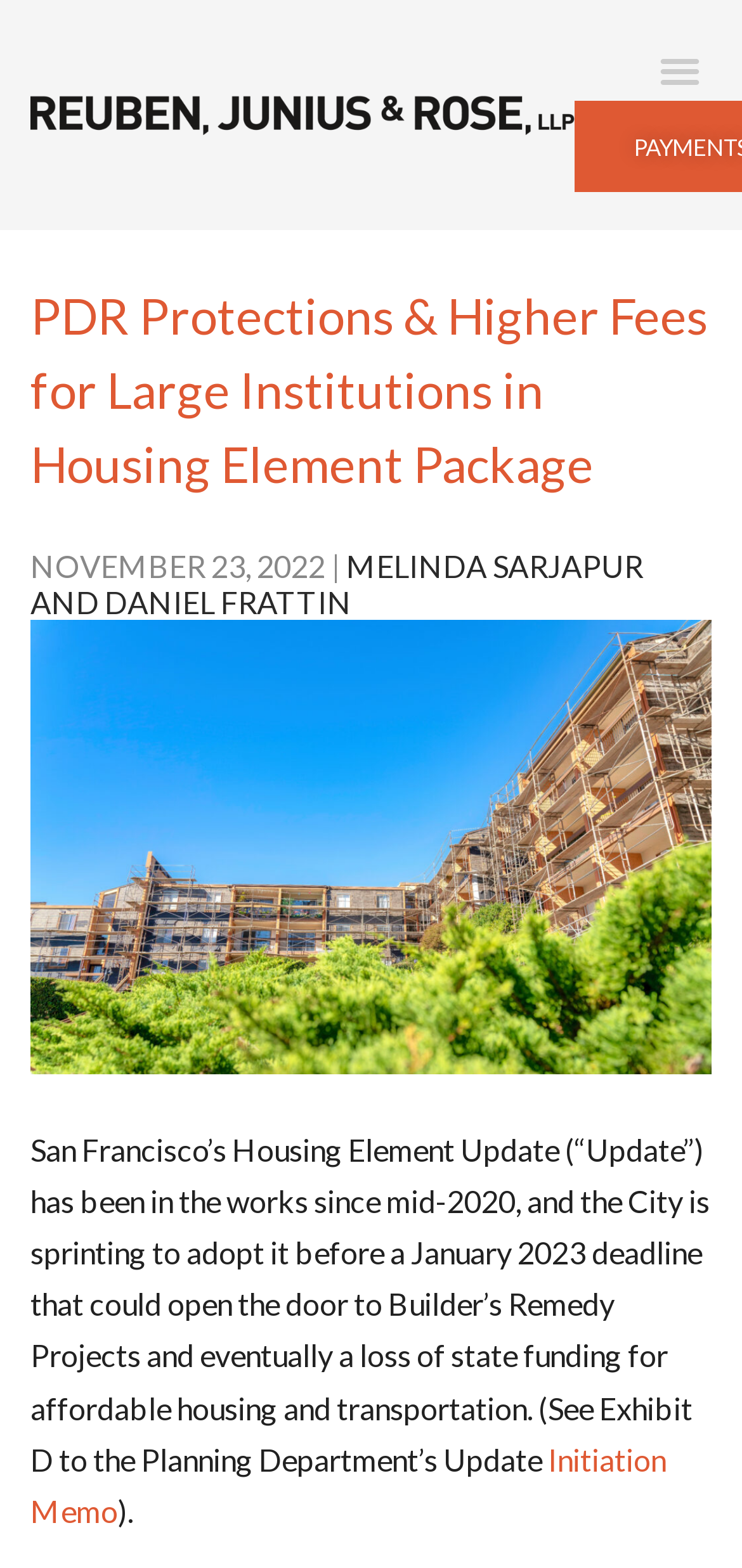Who are the authors of the article?
Using the image, answer in one word or phrase.

Melinda Sarjapur and Daniel Frattin